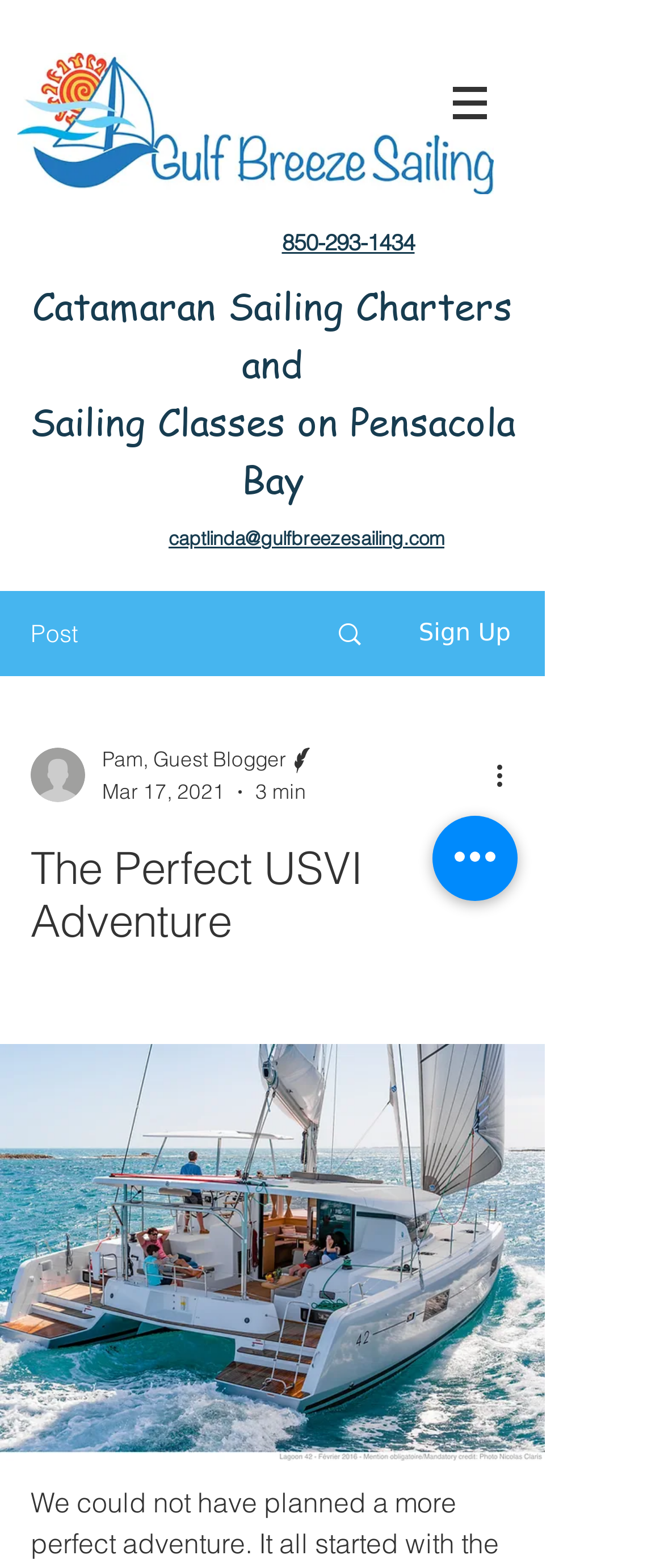What is the topic of the blog post?
Look at the screenshot and provide an in-depth answer.

I found the topic of the blog post by looking at the heading element with the text 'The Perfect USVI Adventure' located at [0.046, 0.538, 0.774, 0.606].